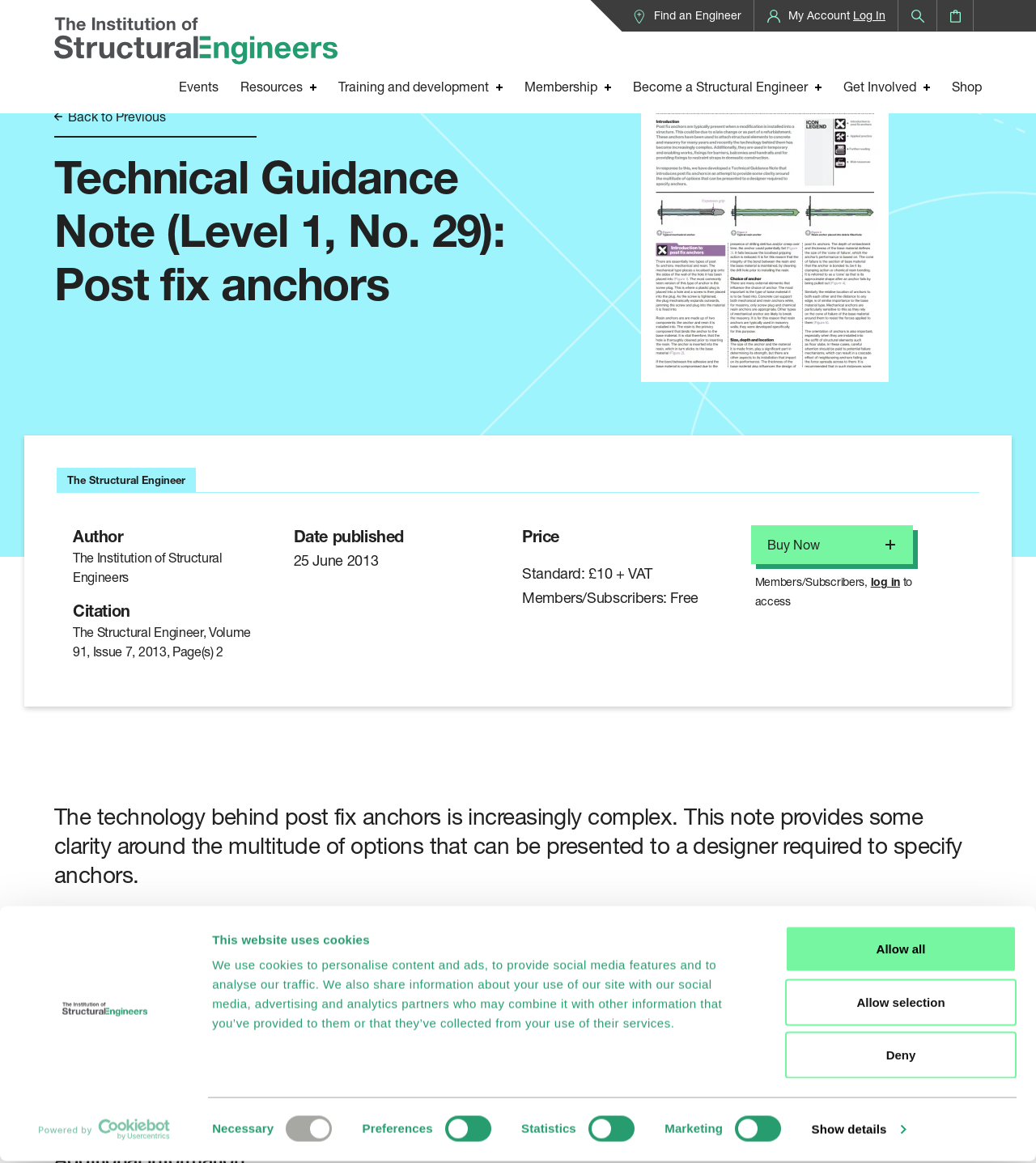Locate the UI element that matches the description My Account in the webpage screenshot. Return the bounding box coordinates in the format (top-left x, top-left y, bottom-right x, bottom-right y), with values ranging from 0 to 1.

[0.741, 0.008, 0.82, 0.019]